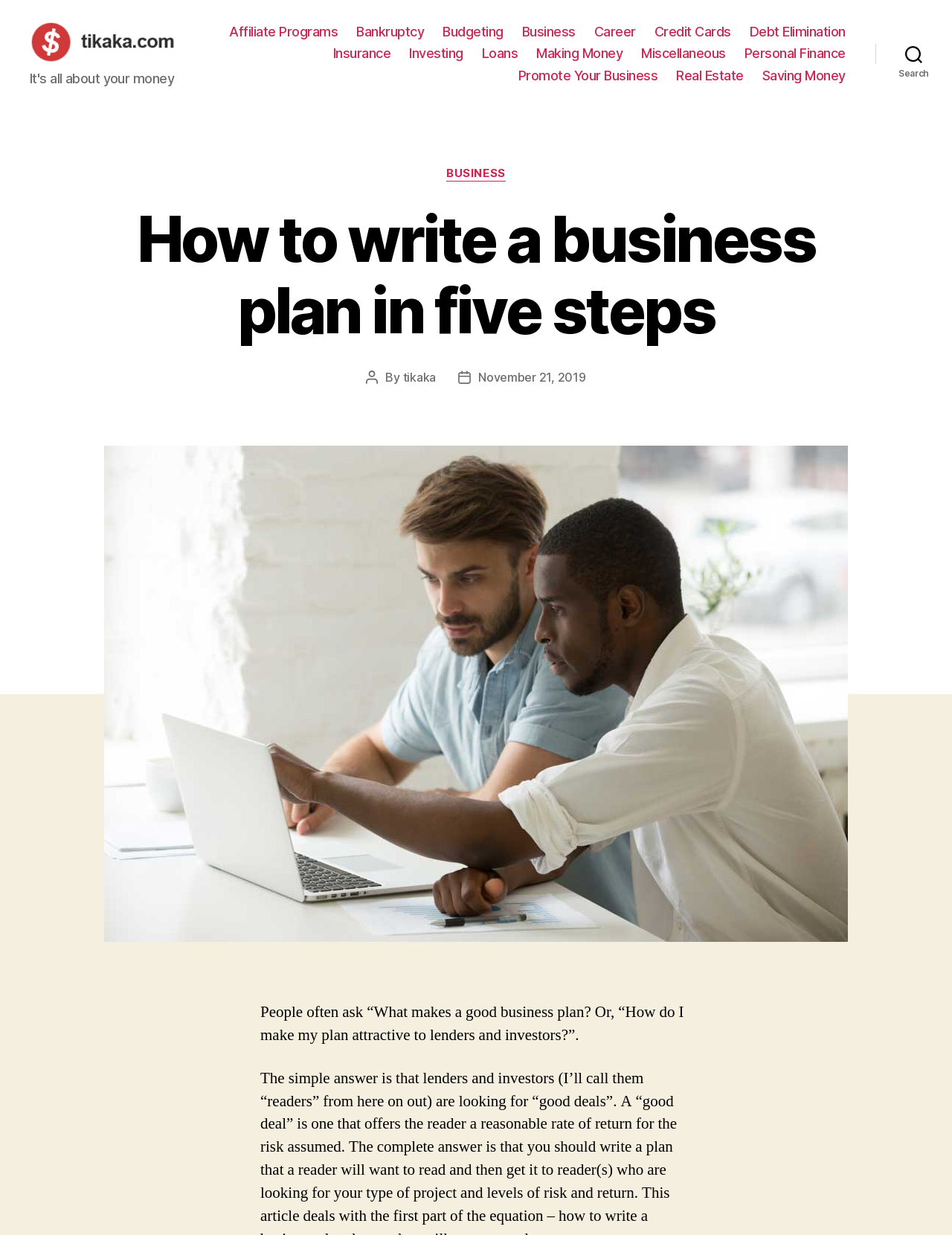Look at the image and write a detailed answer to the question: 
What is the logo of the website?

The logo of the website is located at the top left corner of the webpage, and it is an image with the text 'Tikaka logo'.